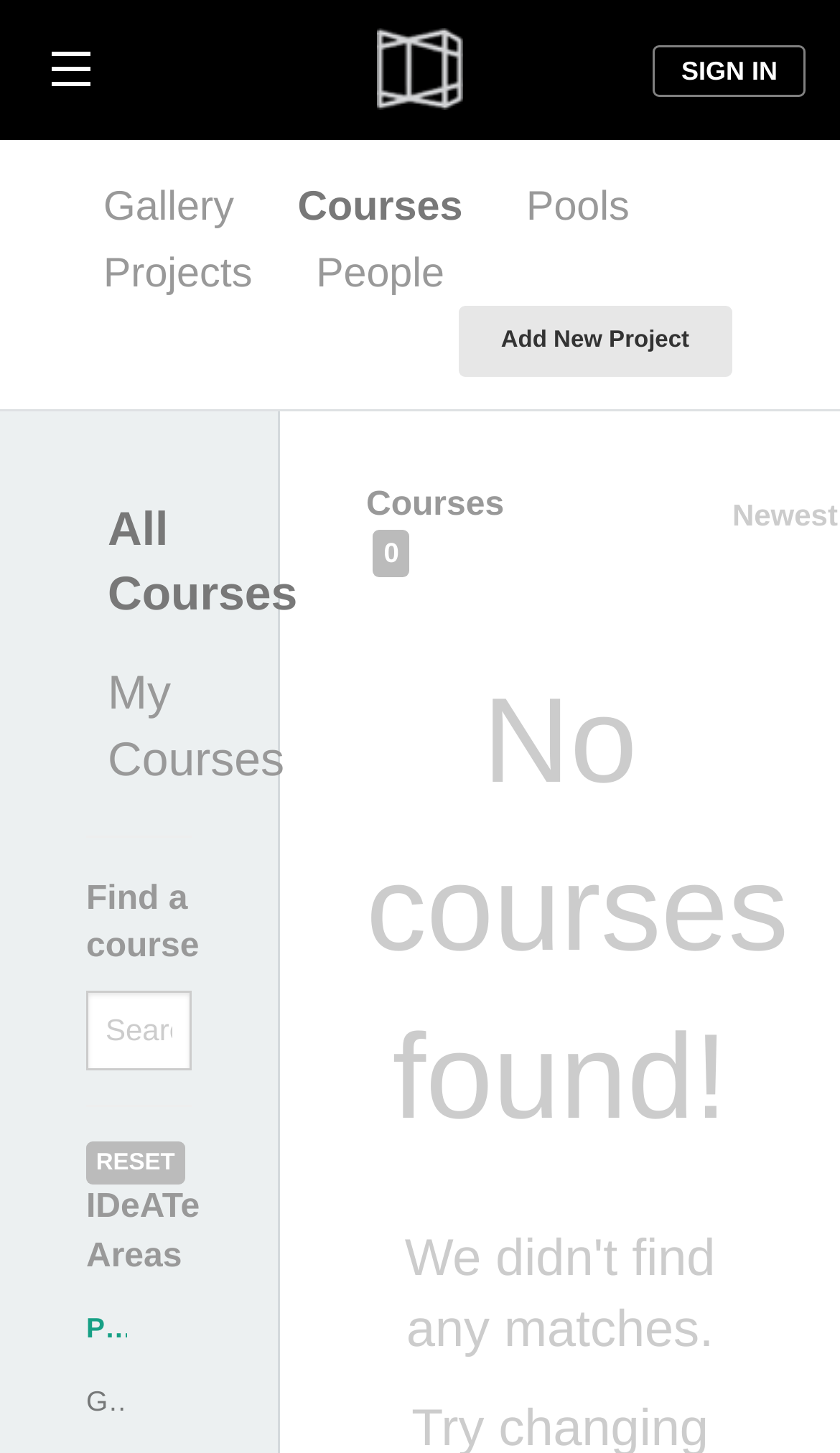What is the first link on the top left?
Refer to the screenshot and answer in one word or phrase.

SIGN IN